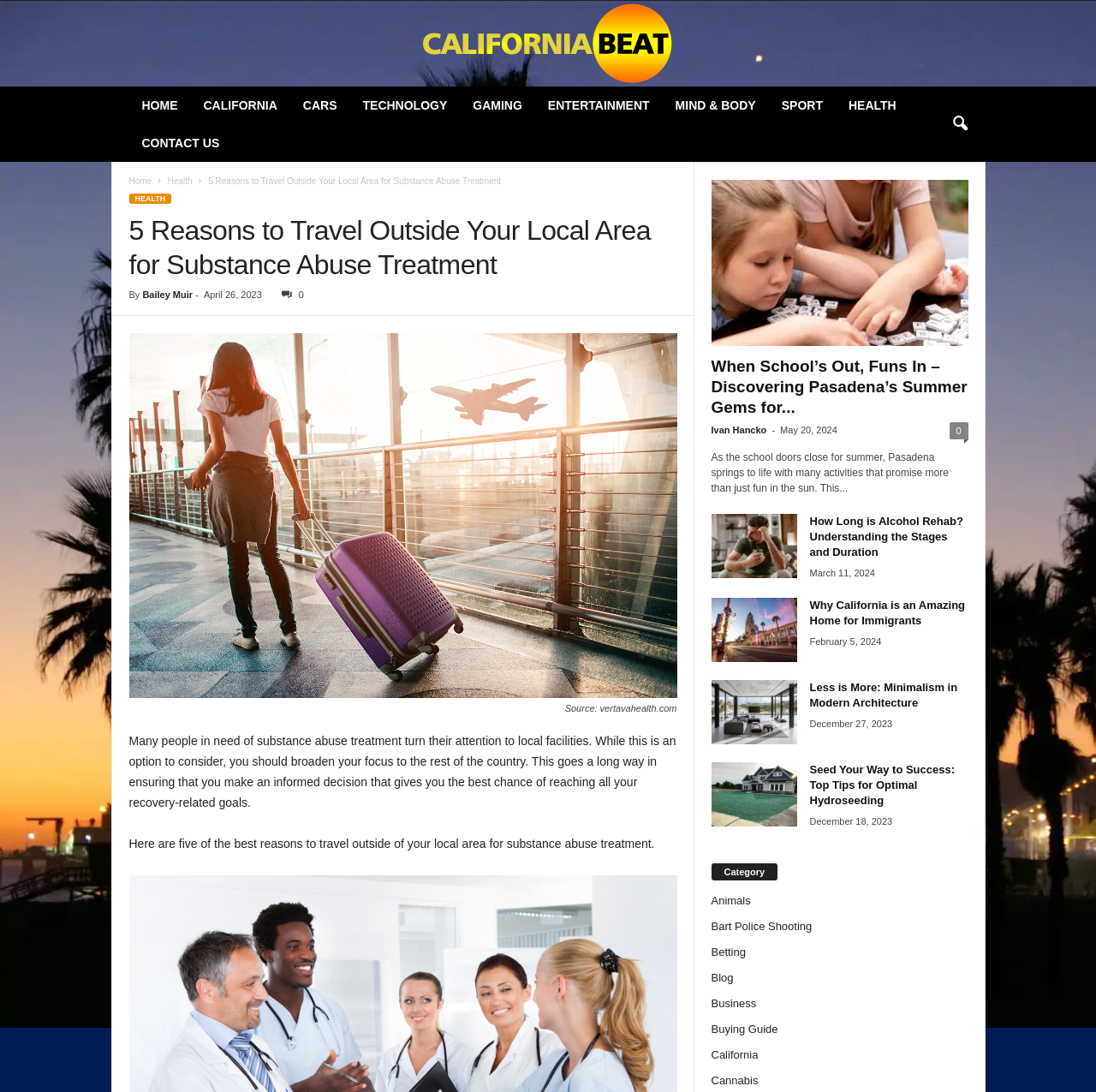Provide the bounding box coordinates for the UI element that is described as: "Porn For Woman Videos Xvideos".

None